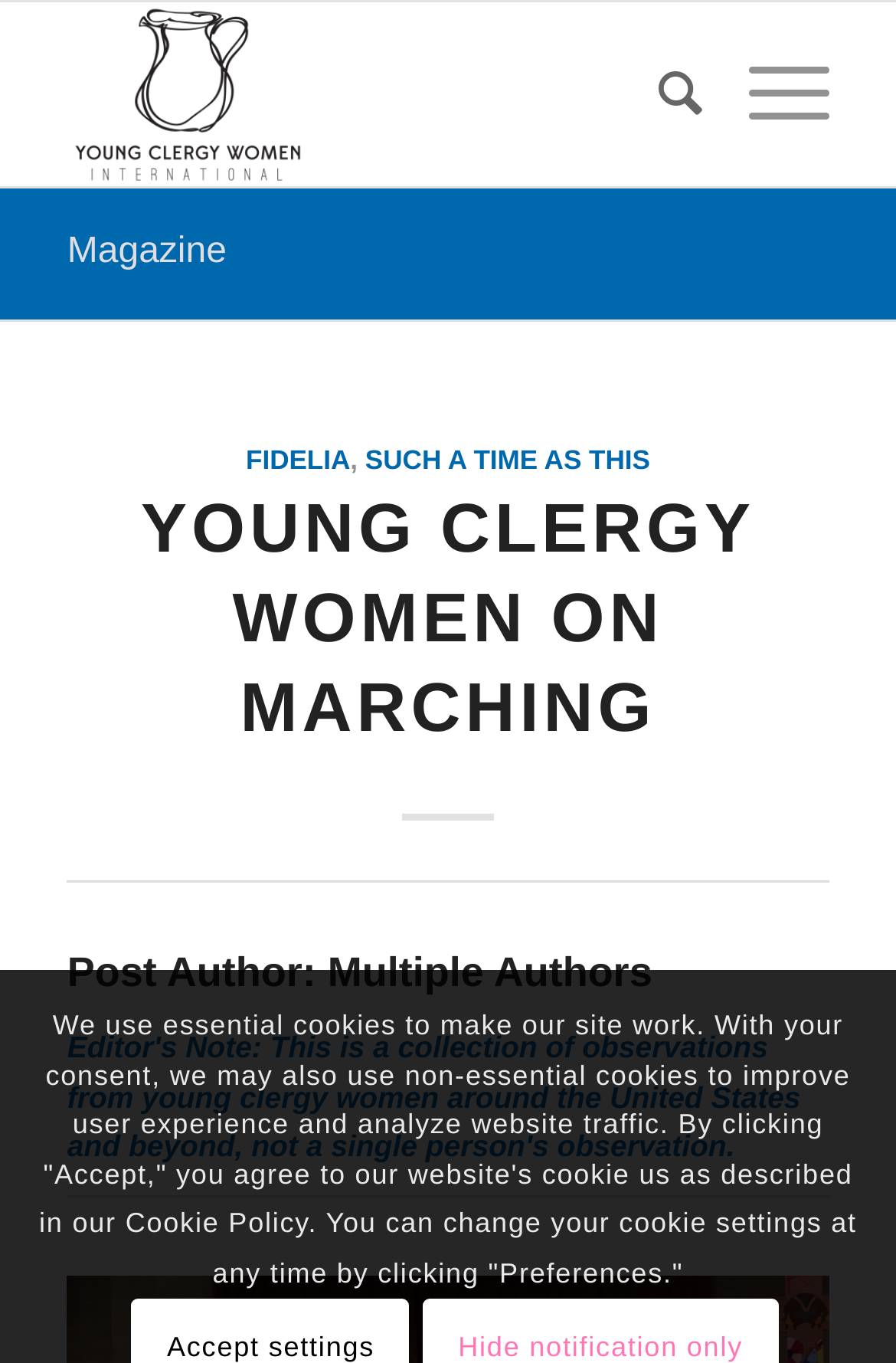Ascertain the bounding box coordinates for the UI element detailed here: "Menu Menu". The coordinates should be provided as [left, top, right, bottom] with each value being a float between 0 and 1.

[0.784, 0.002, 0.925, 0.137]